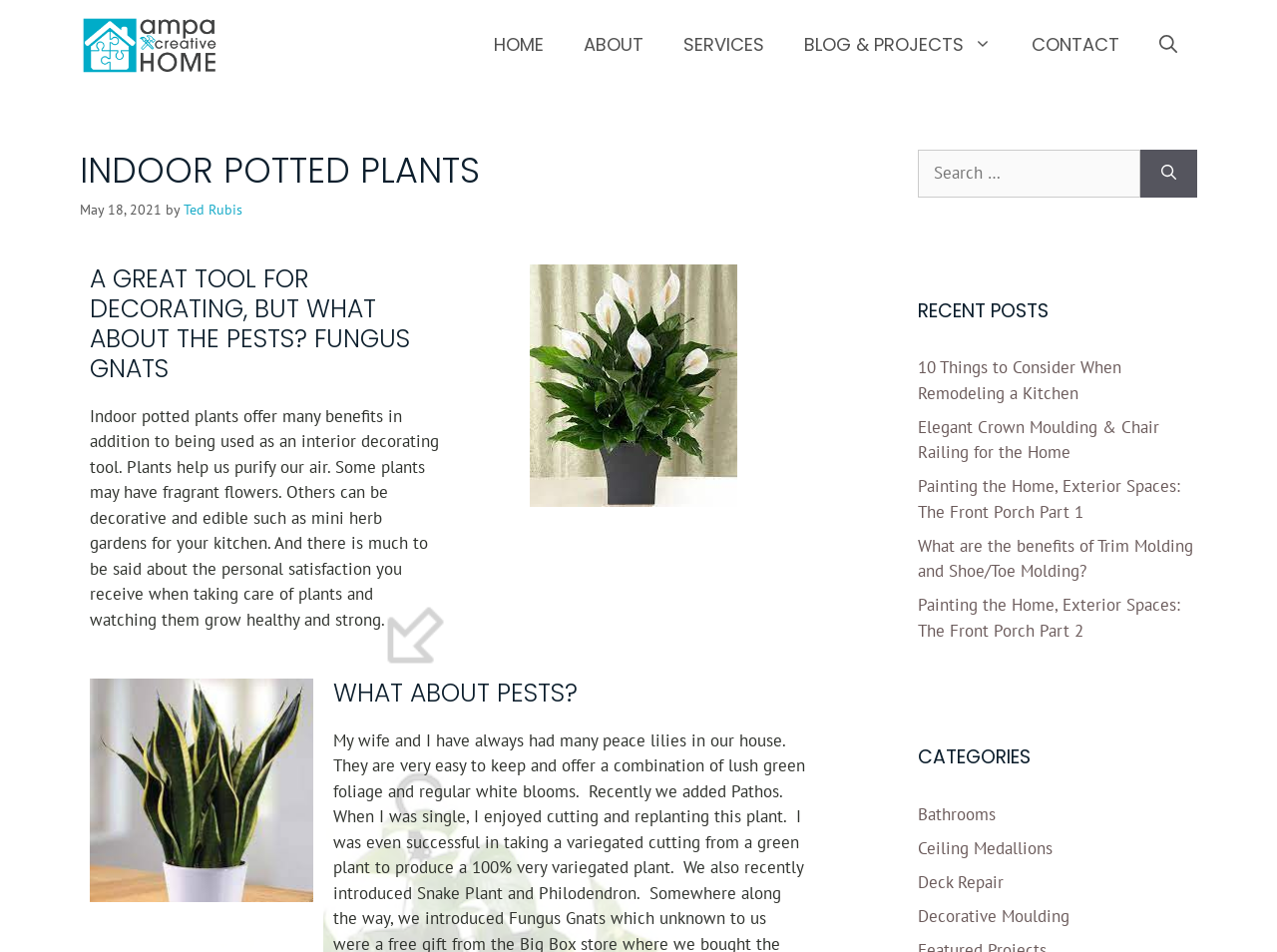What is the issue discussed in the second heading?
Using the image provided, answer with just one word or phrase.

Pests